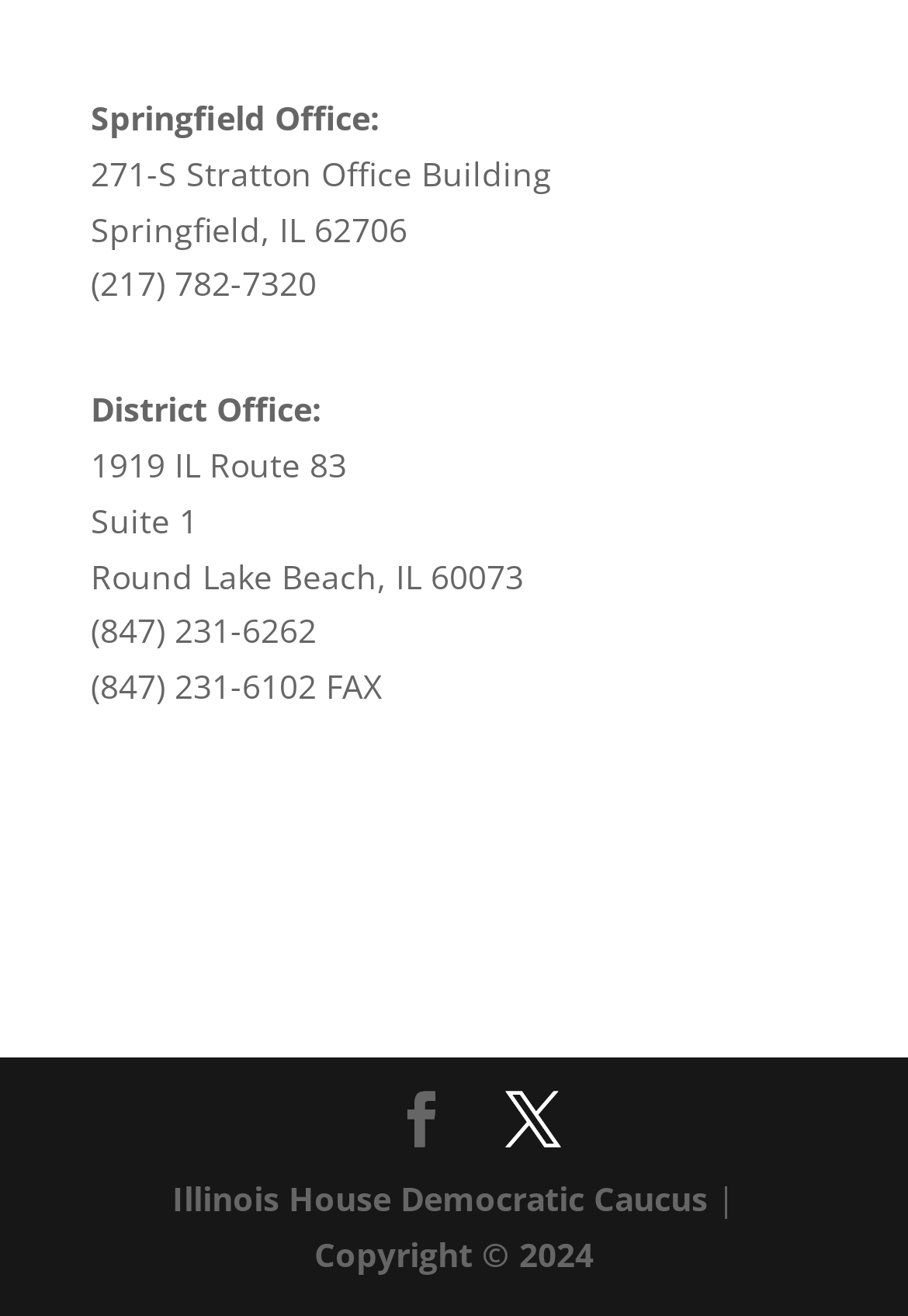Identify the bounding box for the UI element specified in this description: "Facebook". The coordinates must be four float numbers between 0 and 1, formatted as [left, top, right, bottom].

[0.433, 0.83, 0.495, 0.874]